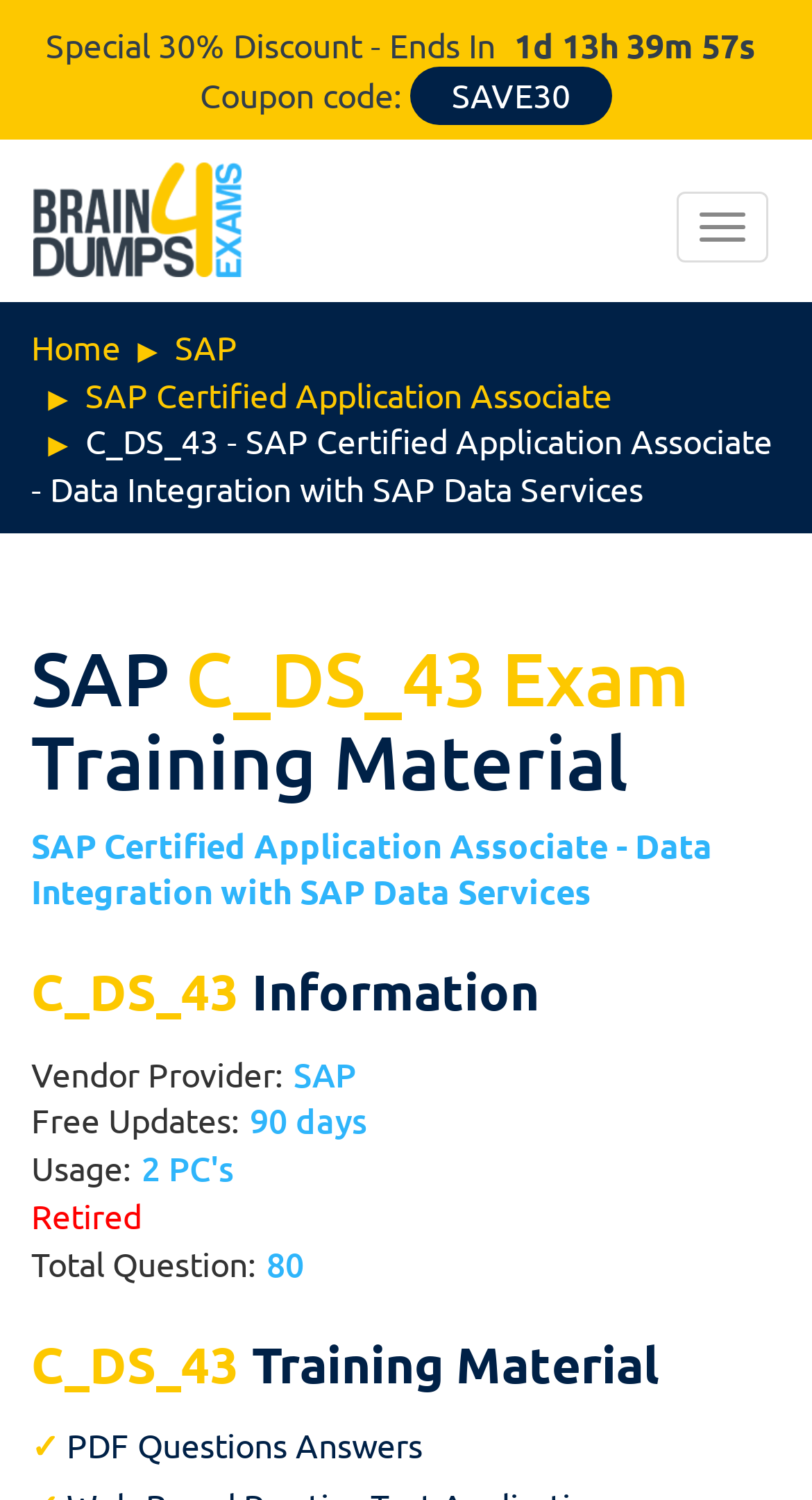What is the coupon code?
Using the screenshot, give a one-word or short phrase answer.

SAVE30